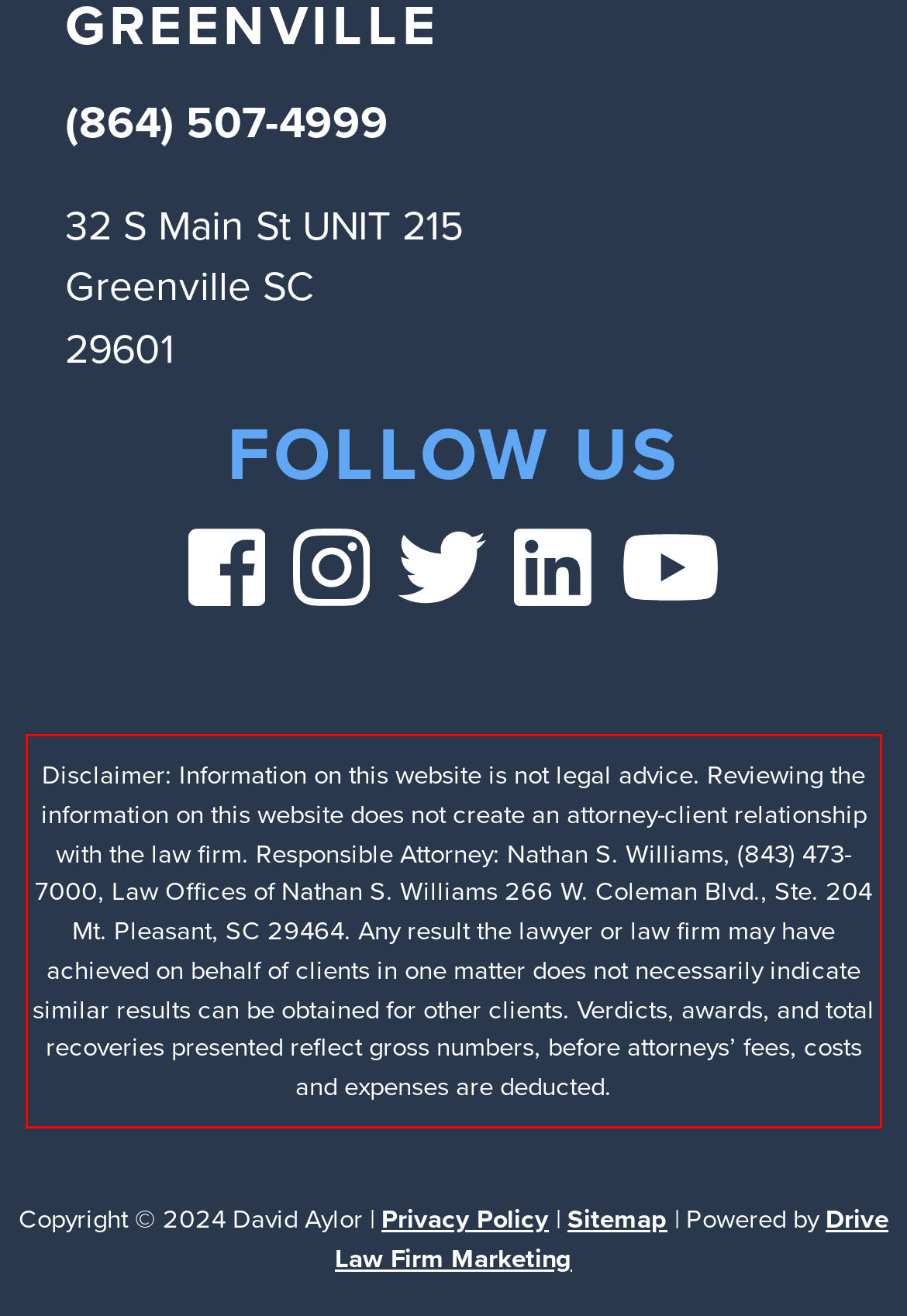In the screenshot of the webpage, find the red bounding box and perform OCR to obtain the text content restricted within this red bounding box.

Disclaimer: Information on this website is not legal advice. Reviewing the information on this website does not create an attorney-client relationship with the law firm. Responsible Attorney: Nathan S. Williams, (843) 473-7000, Law Offices of Nathan S. Williams 266 W. Coleman Blvd., Ste. 204 Mt. Pleasant, SC 29464. Any result the lawyer or law firm may have achieved on behalf of clients in one matter does not necessarily indicate similar results can be obtained for other clients. Verdicts, awards, and total recoveries presented reflect gross numbers, before attorneys’ fees, costs and expenses are deducted.